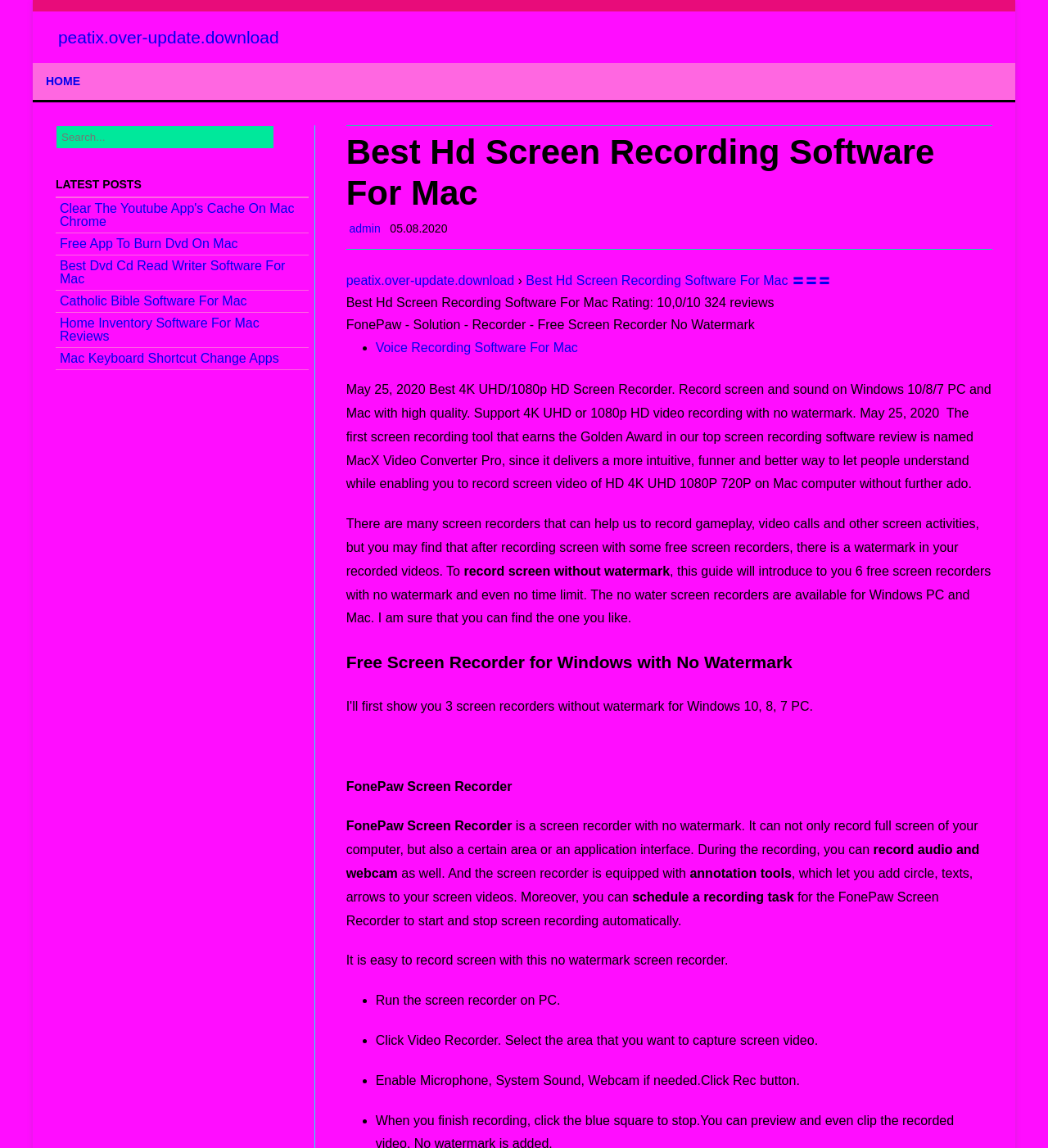Please look at the image and answer the question with a detailed explanation: What is the name of the first screen recording tool that earns the Golden Award?

The name can be found in the paragraph that introduces the Golden Award winner, with the text 'MacX Video Converter Pro, since it delivers a more intuitive, funner and better way to let people understand...'.